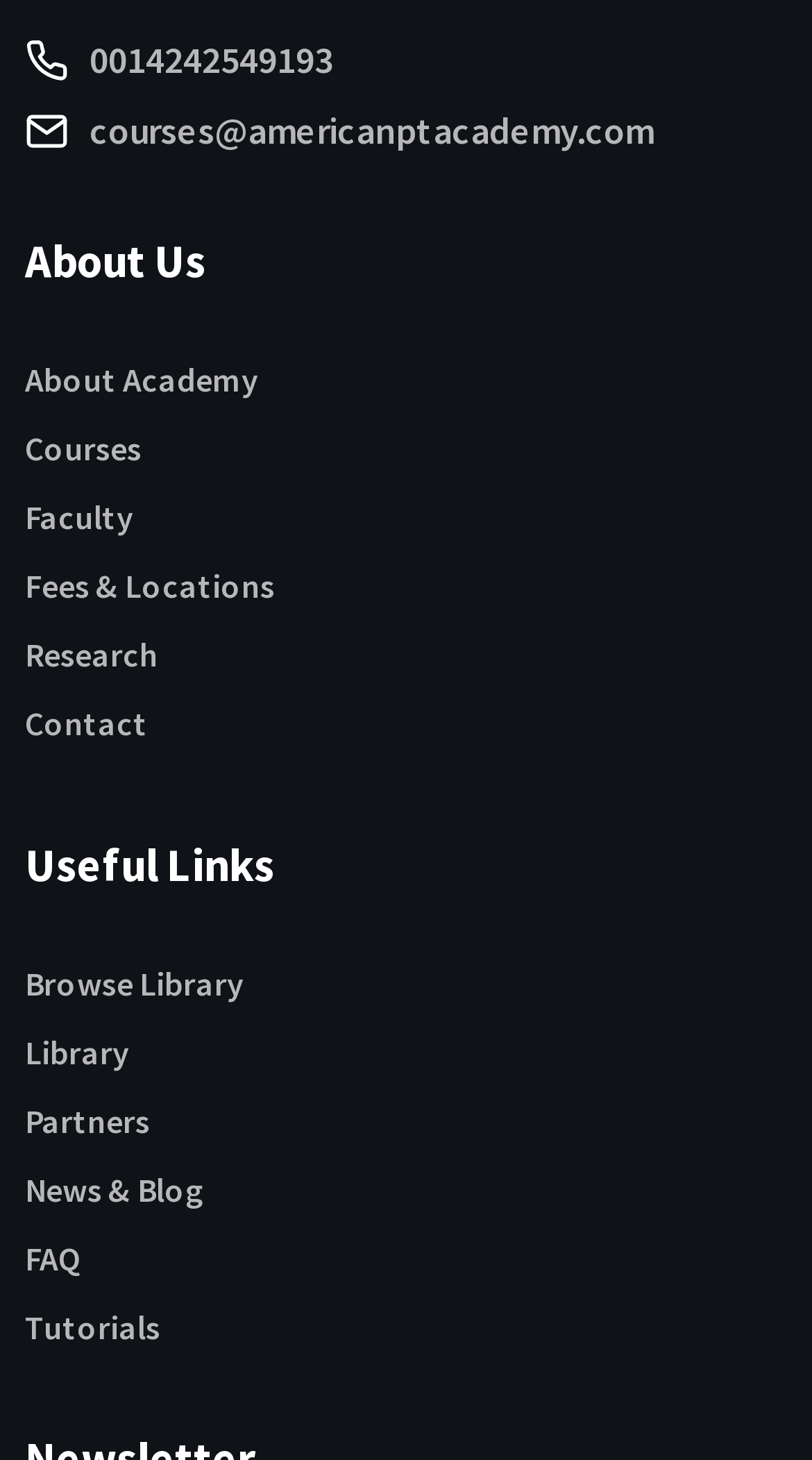Please identify the bounding box coordinates of the element on the webpage that should be clicked to follow this instruction: "Read news and blog". The bounding box coordinates should be given as four float numbers between 0 and 1, formatted as [left, top, right, bottom].

[0.031, 0.794, 0.251, 0.838]